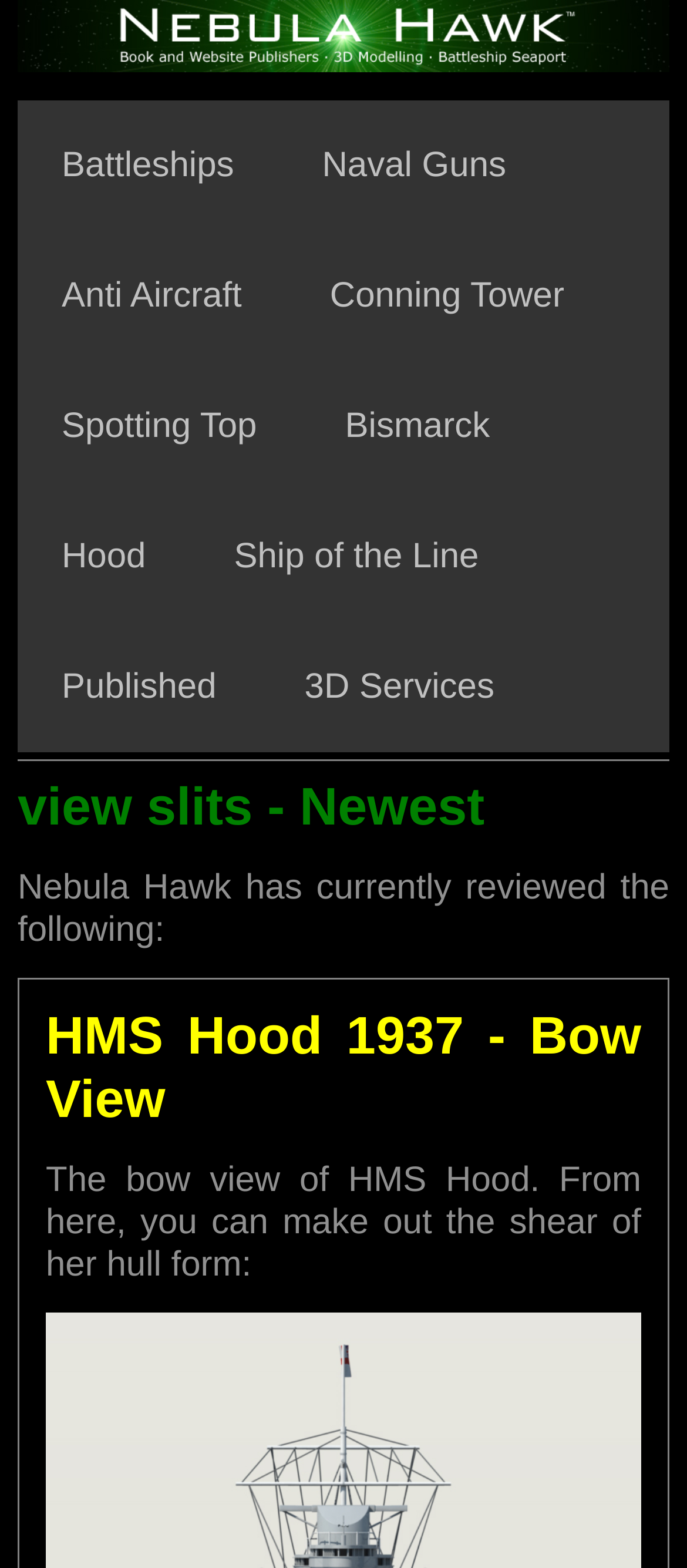Identify the bounding box coordinates for the element that needs to be clicked to fulfill this instruction: "Visit 3D Services". Provide the coordinates in the format of four float numbers between 0 and 1: [left, top, right, bottom].

[0.379, 0.397, 0.784, 0.48]